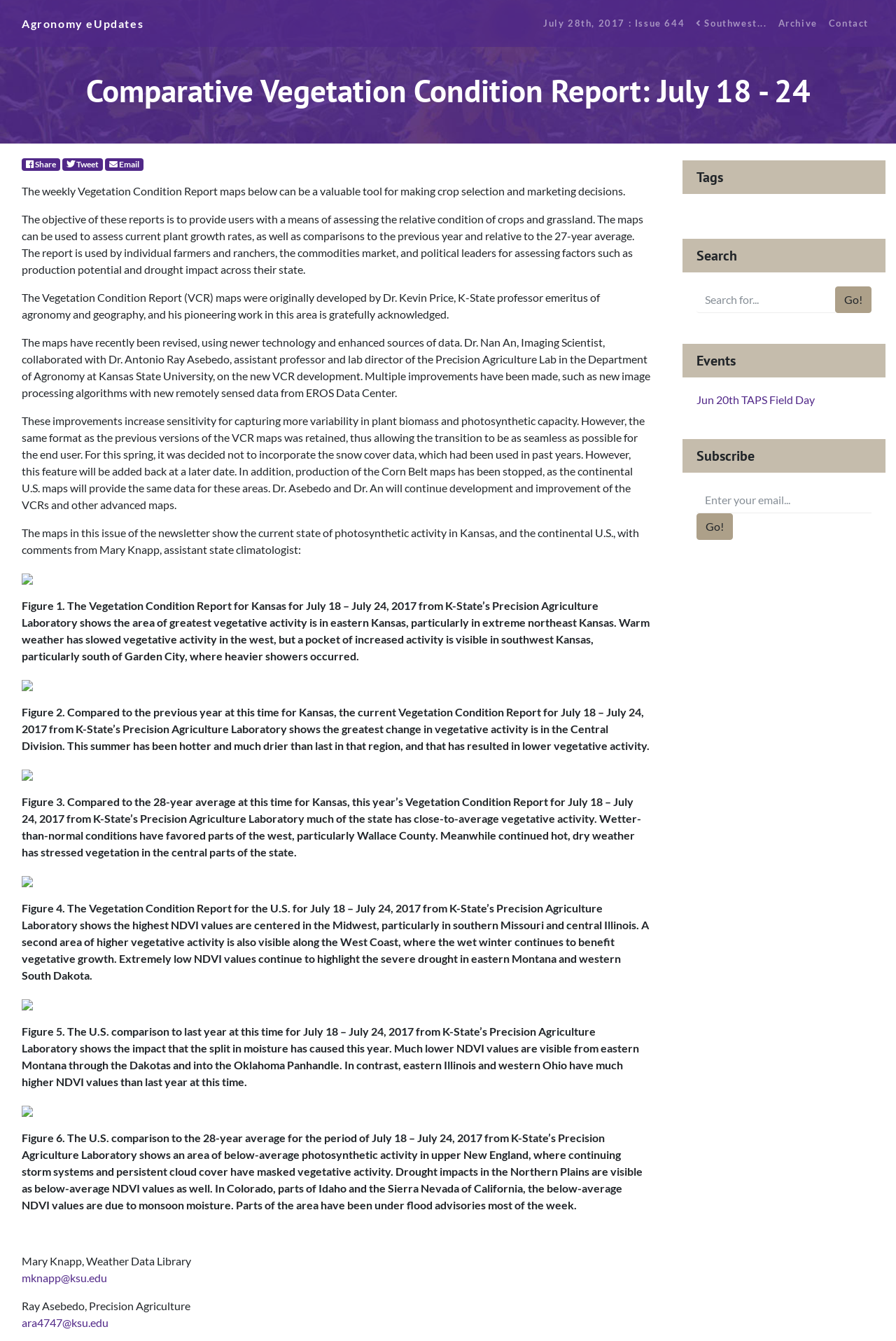Please determine the bounding box coordinates of the element to click on in order to accomplish the following task: "View the archive". Ensure the coordinates are four float numbers ranging from 0 to 1, i.e., [left, top, right, bottom].

[0.862, 0.008, 0.919, 0.027]